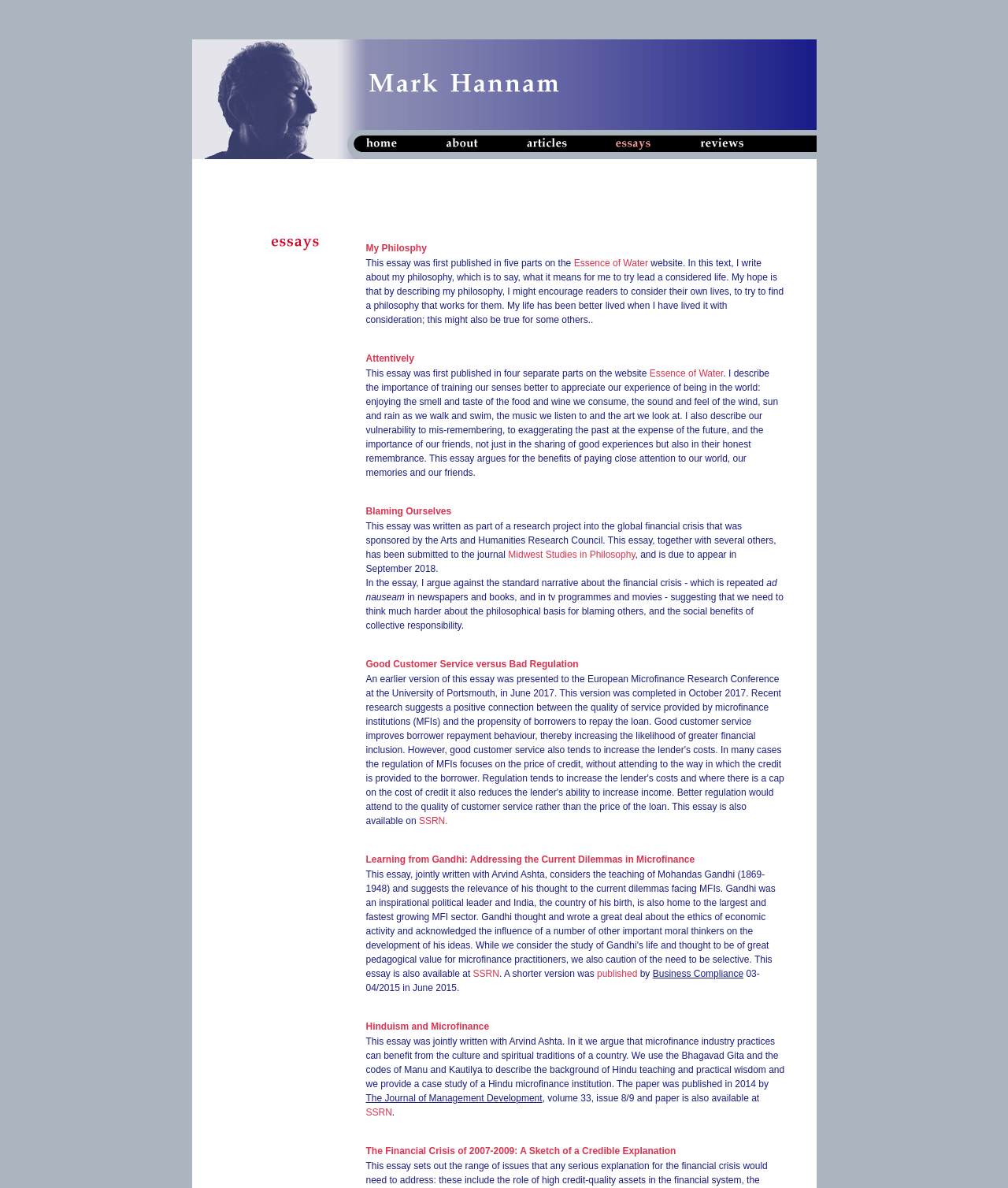Locate the bounding box coordinates of the UI element described by: "published". Provide the coordinates as four float numbers between 0 and 1, formatted as [left, top, right, bottom].

[0.592, 0.815, 0.632, 0.824]